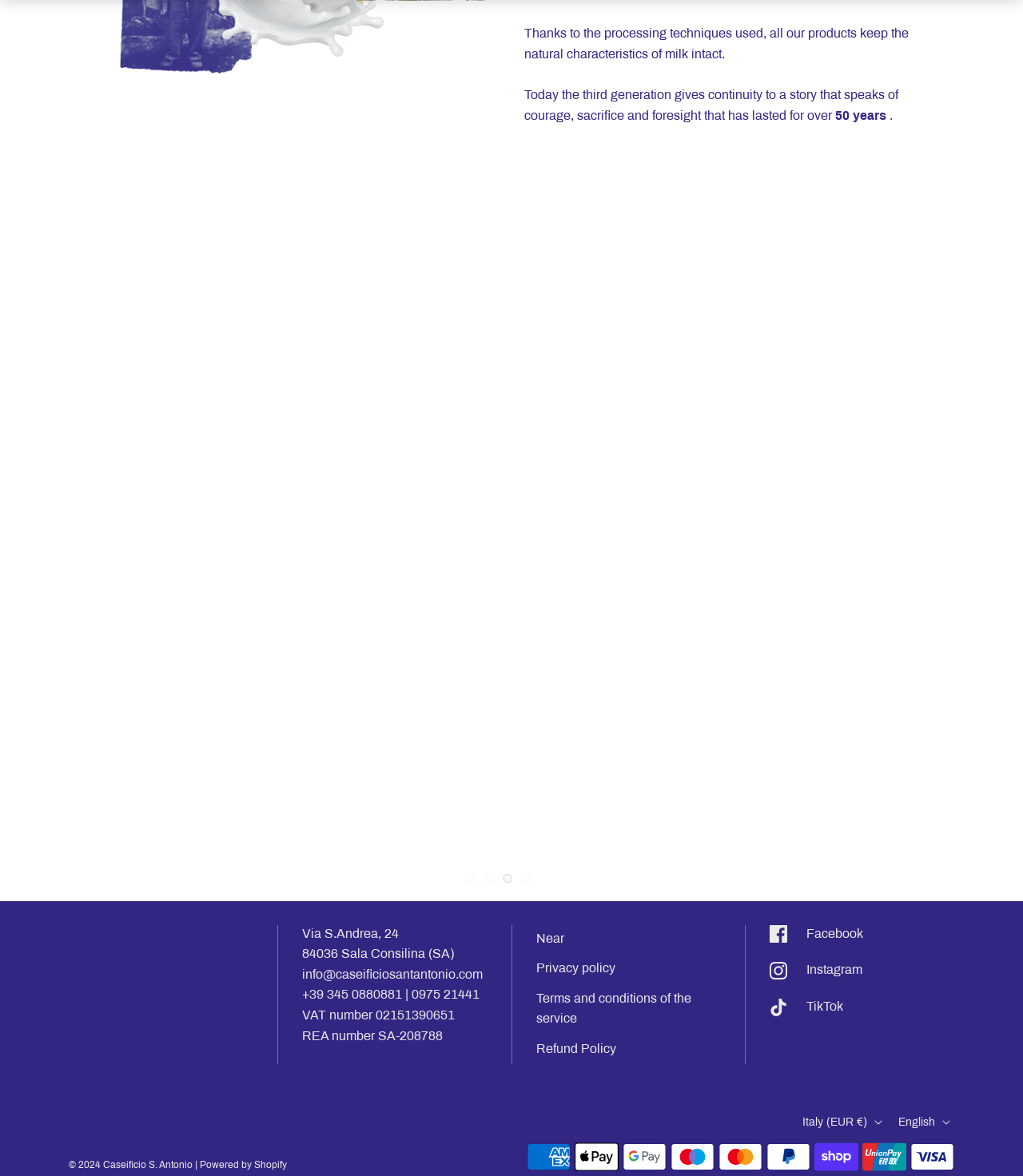What is the company's VAT number?
Please provide a single word or phrase answer based on the image.

02151390651